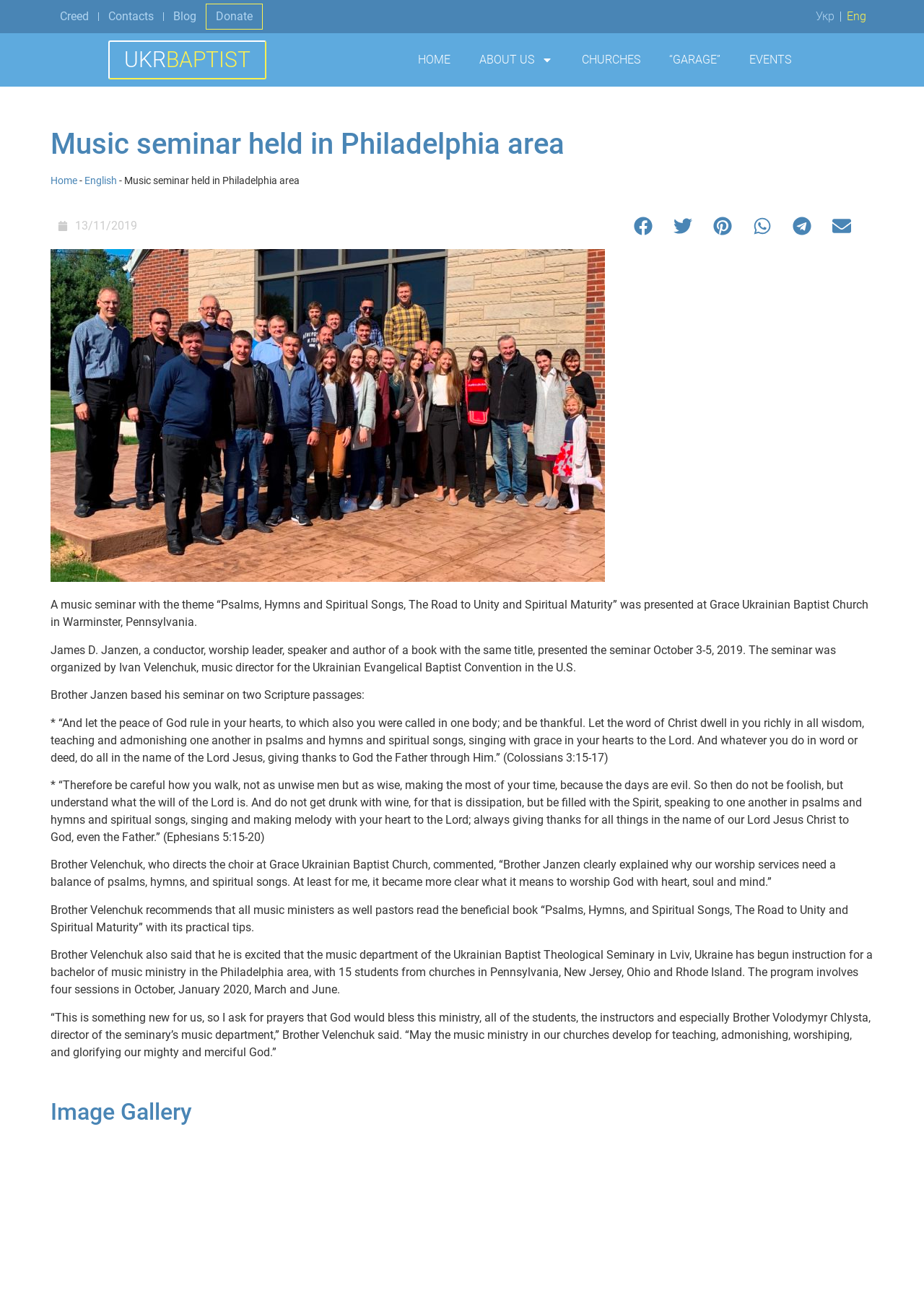What is the theme of the music seminar?
Provide a detailed answer to the question, using the image to inform your response.

The theme of the music seminar is 'Psalms, Hymns and Spiritual Songs, The Road to Unity and Spiritual Maturity' as mentioned in the static text on the webpage.